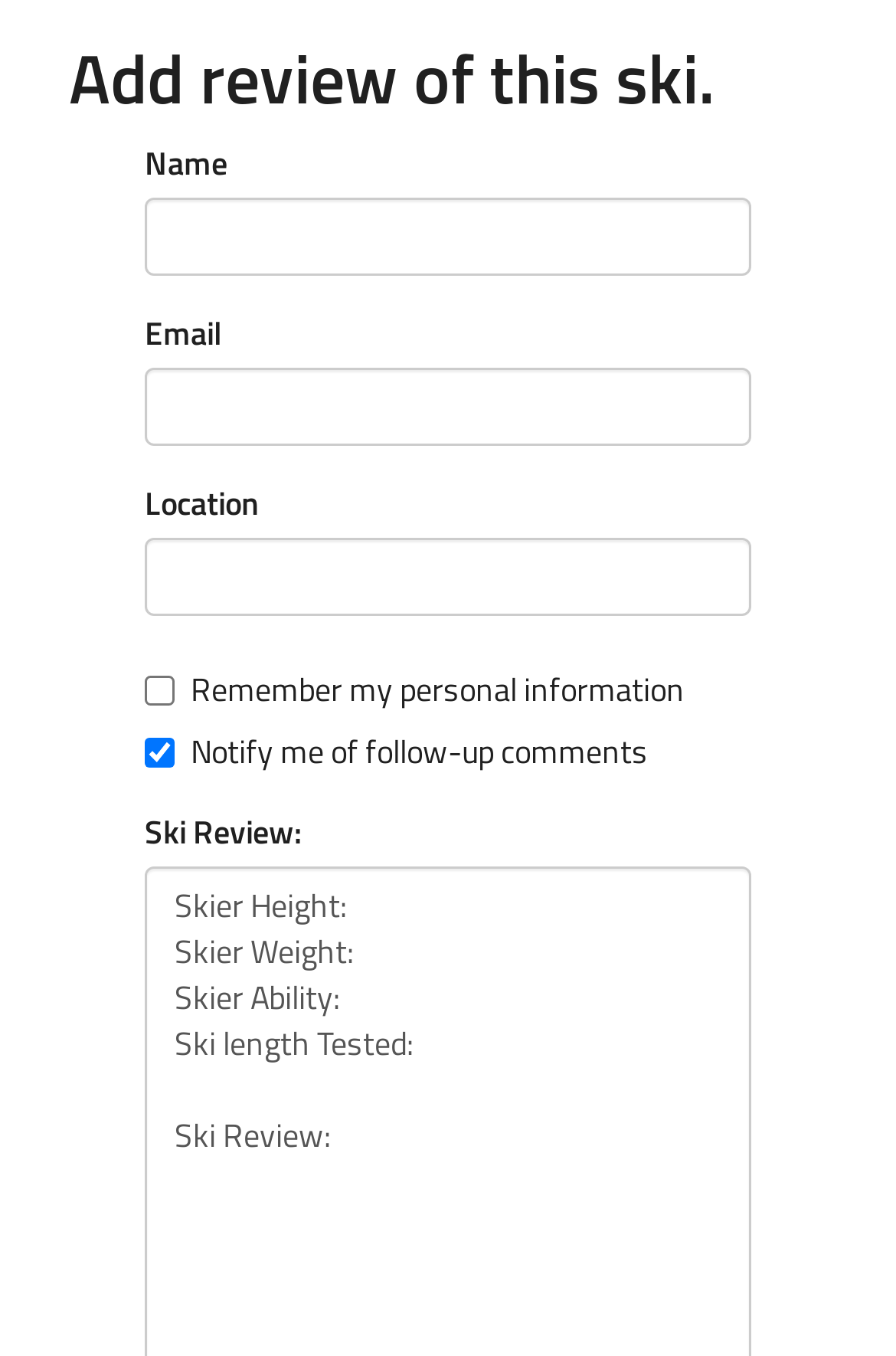What information is required to submit a review?
Based on the image, answer the question in a detailed manner.

The webpage contains input fields for name, email, location, and ski review, and none of them are marked as required, but it is likely that all of these fields need to be filled in to submit a review.